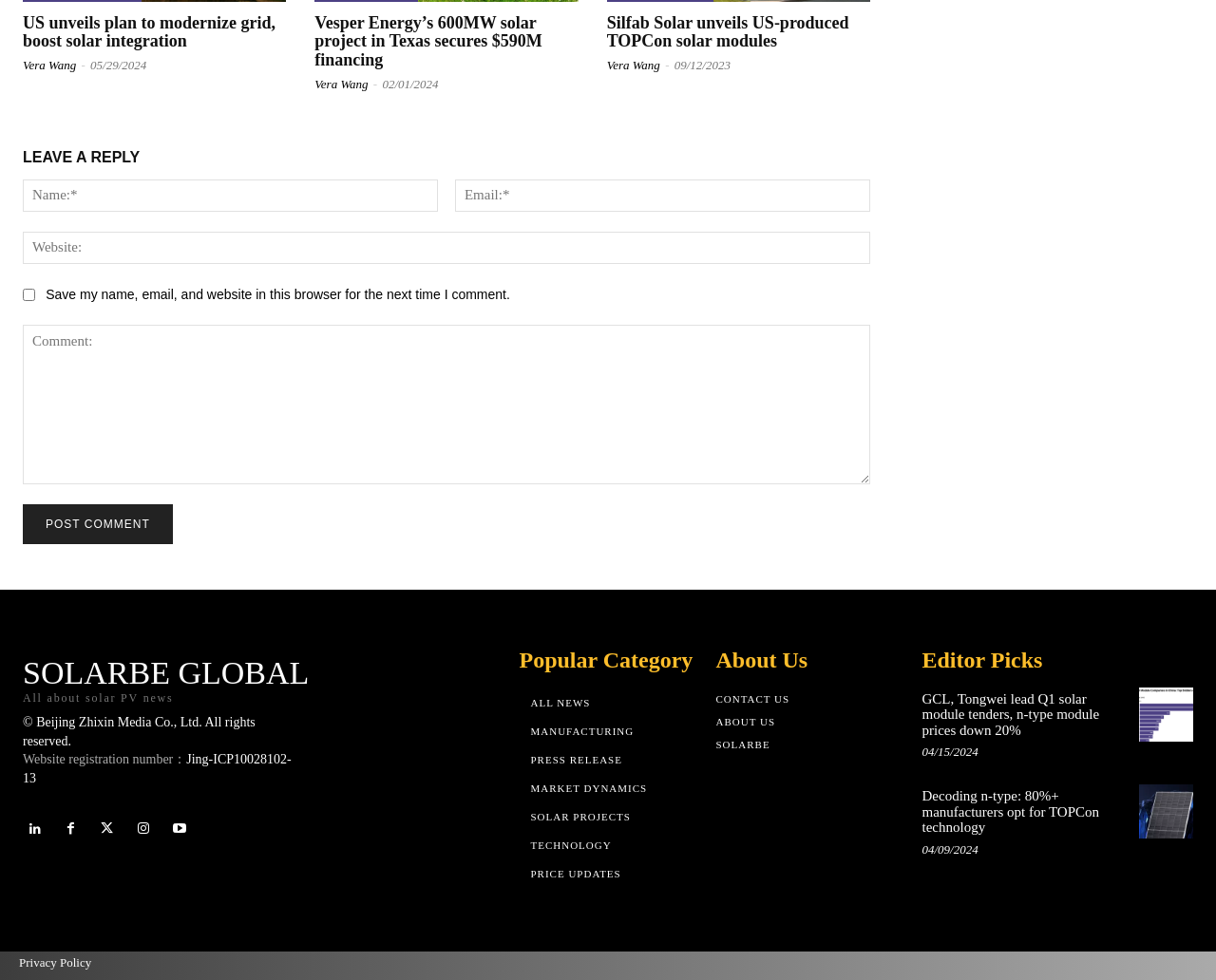What is the function of the 'Post Comment' button?
Look at the image and answer the question with a single word or phrase.

To submit a comment